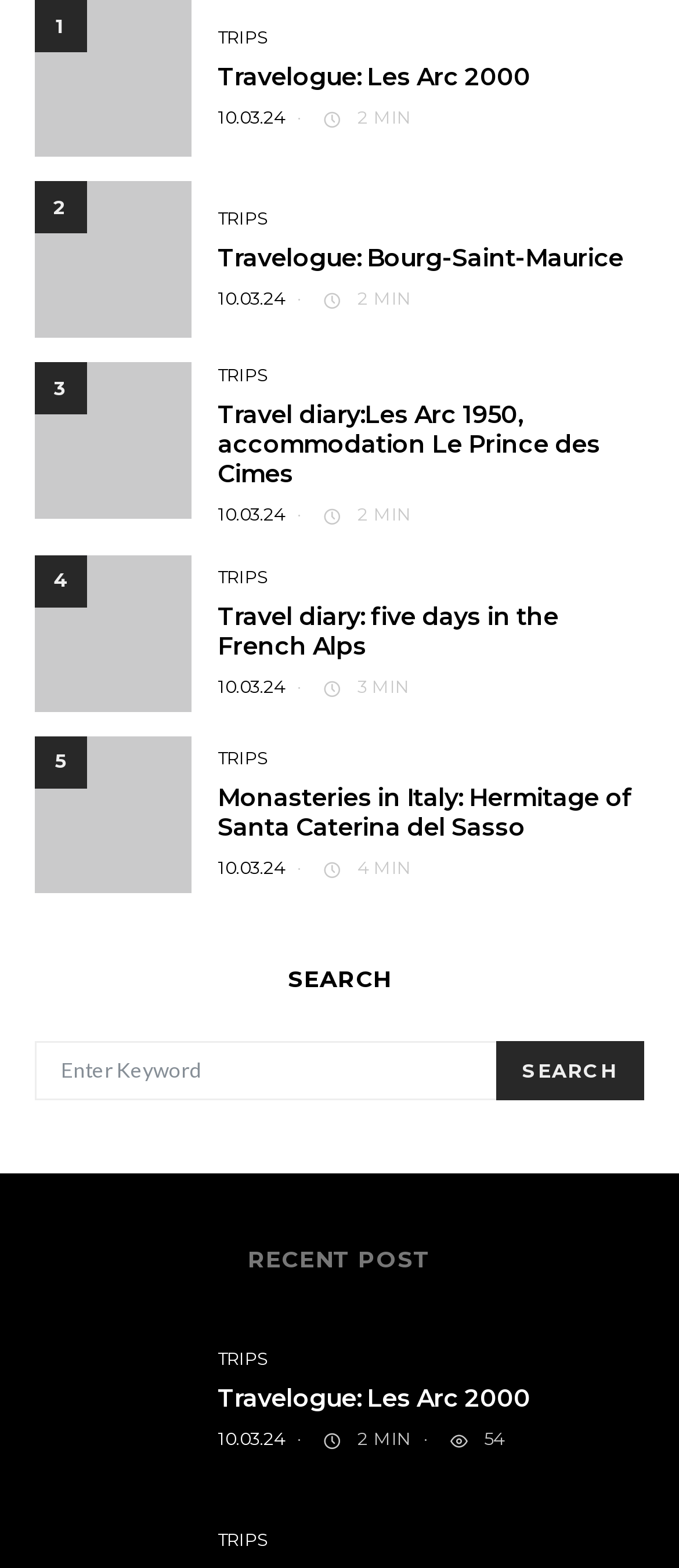Identify the bounding box for the described UI element: "Pianist".

None